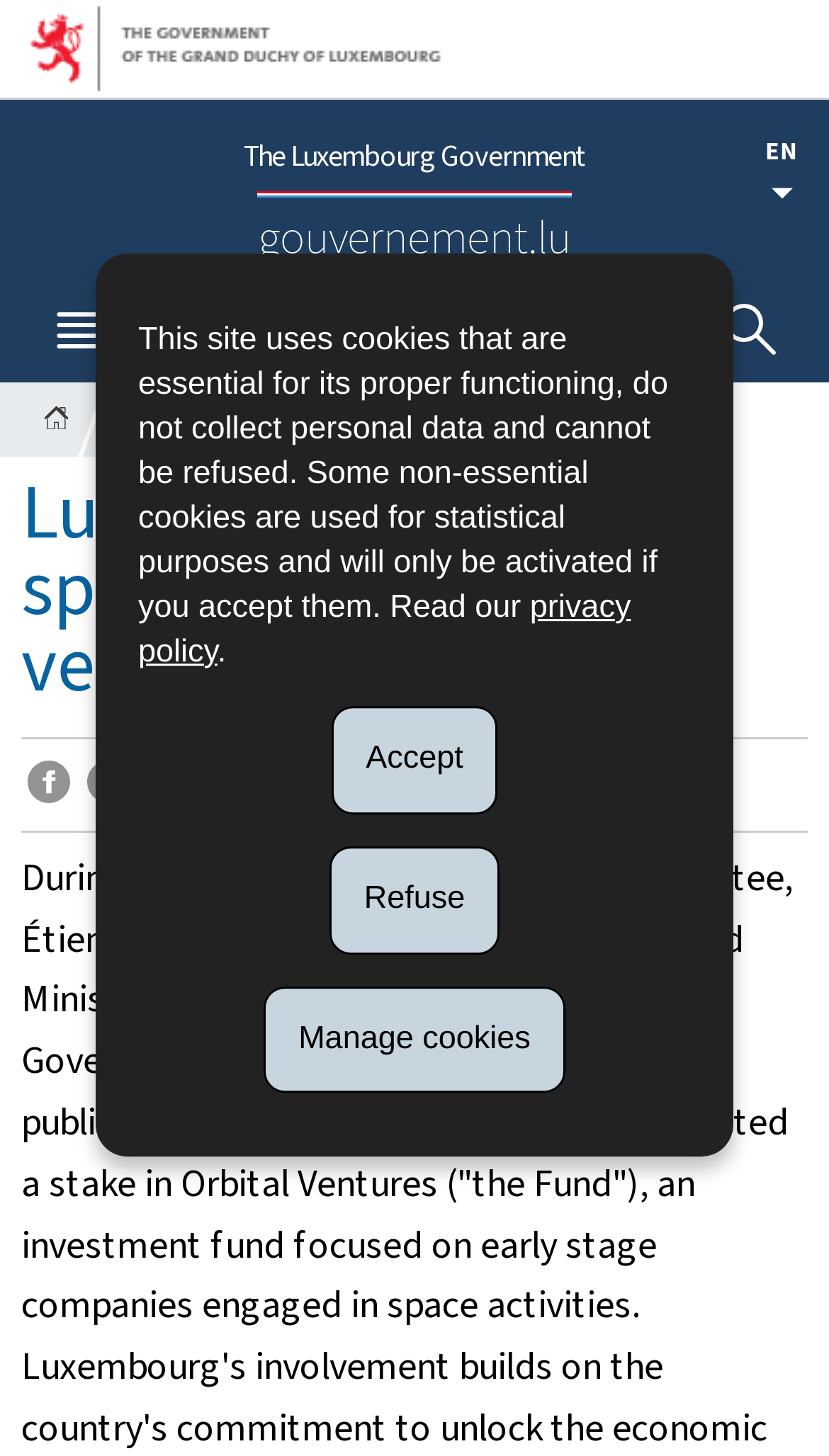What is the name of the government website?
Please answer the question with a detailed response using the information from the screenshot.

I determined the name of the government website by looking at the link 'The Luxembourg Government gouvernement.lu' at the top of the webpage.